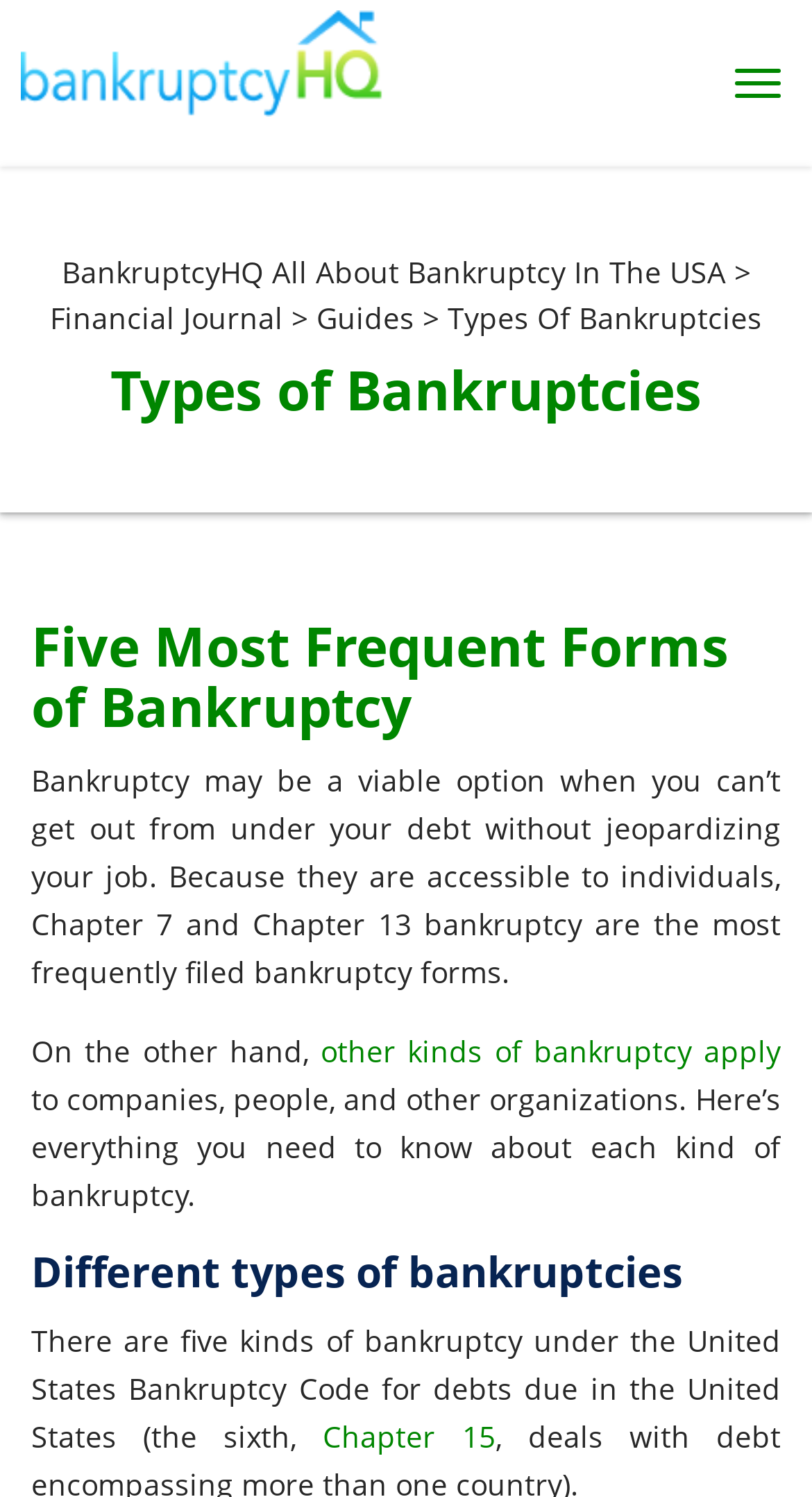Generate a comprehensive description of the webpage.

The webpage is about the basics of bankruptcies in the United States, specifically focusing on the different types of bankruptcies. At the top right corner, there is a button labeled "Menu". Below it, there is a link to "BankruptcyHQ All About Bankruptcy in the USA" accompanied by an image. 

On the top left side, there is another link to "BankruptcyHQ All About Bankruptcy In The USA" followed by a greater-than symbol. Below these links, there are three more links: "Financial Journal", "Guides", and a heading "Types Of Bankruptcies". 

The main content of the webpage starts with a heading "Five Most Frequent Forms of Bankruptcy" located near the top center of the page. Below this heading, there is a paragraph explaining the benefits of Chapter 7 and Chapter 13 bankruptcy for individuals. 

The next section starts with the text "On the other hand," followed by a link to "other kinds of bankruptcy apply" and a paragraph explaining the different types of bankruptcies that apply to companies, people, and other organizations. 

Further down, there is a heading "Different types of bankruptcies" followed by a paragraph explaining the five kinds of bankruptcy under the United States Bankruptcy Code, with a link to "Chapter 15" mentioned as the sixth type.